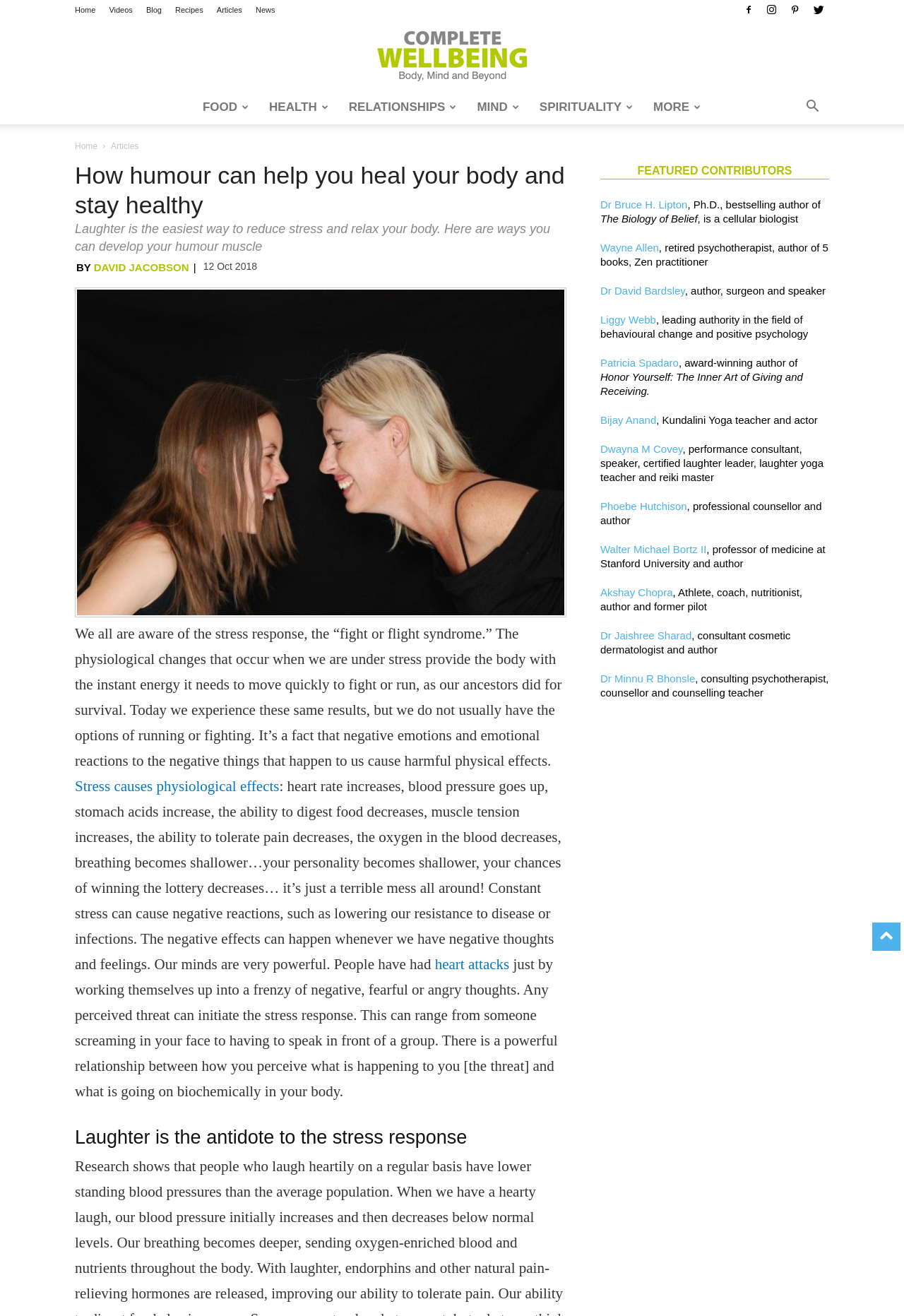Given the element description: "Phoebe Hutchison", predict the bounding box coordinates of this UI element. The coordinates must be four float numbers between 0 and 1, given as [left, top, right, bottom].

[0.664, 0.38, 0.76, 0.389]